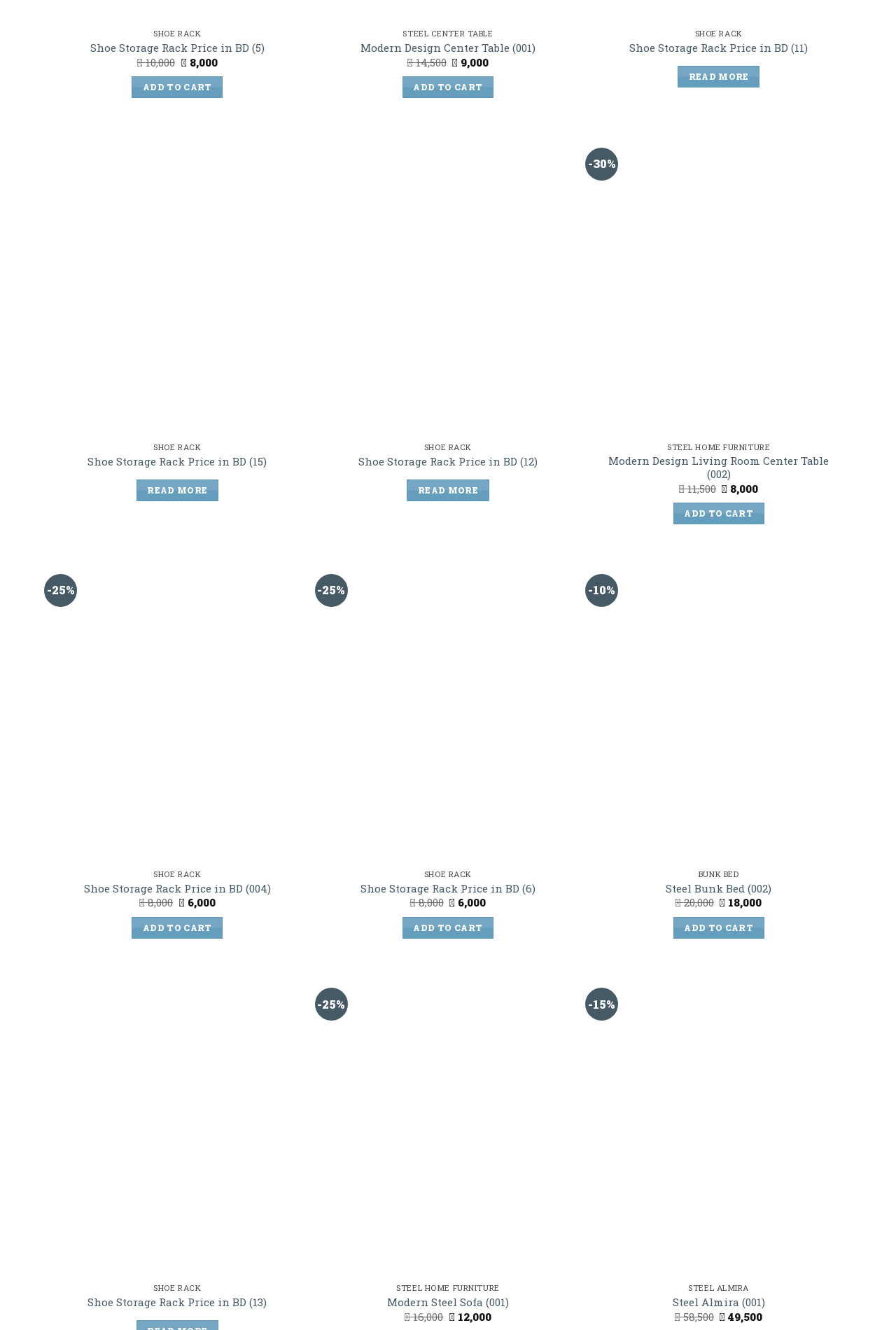Please specify the bounding box coordinates of the region to click in order to perform the following instruction: "Read more about modern design center table".

[0.756, 0.049, 0.848, 0.066]